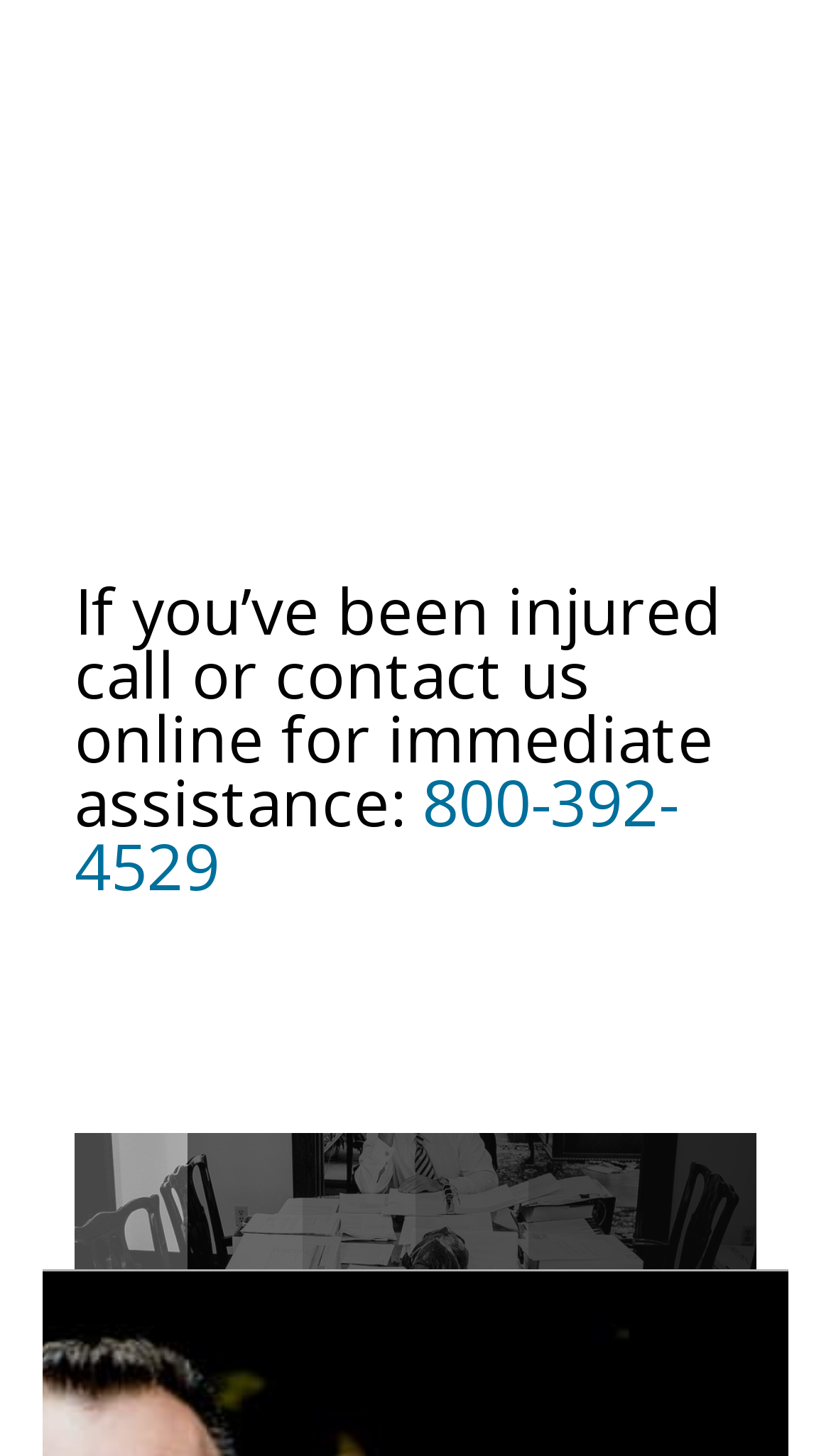What is the purpose of the webpage?
Based on the image, provide your answer in one word or phrase.

To provide legal assistance